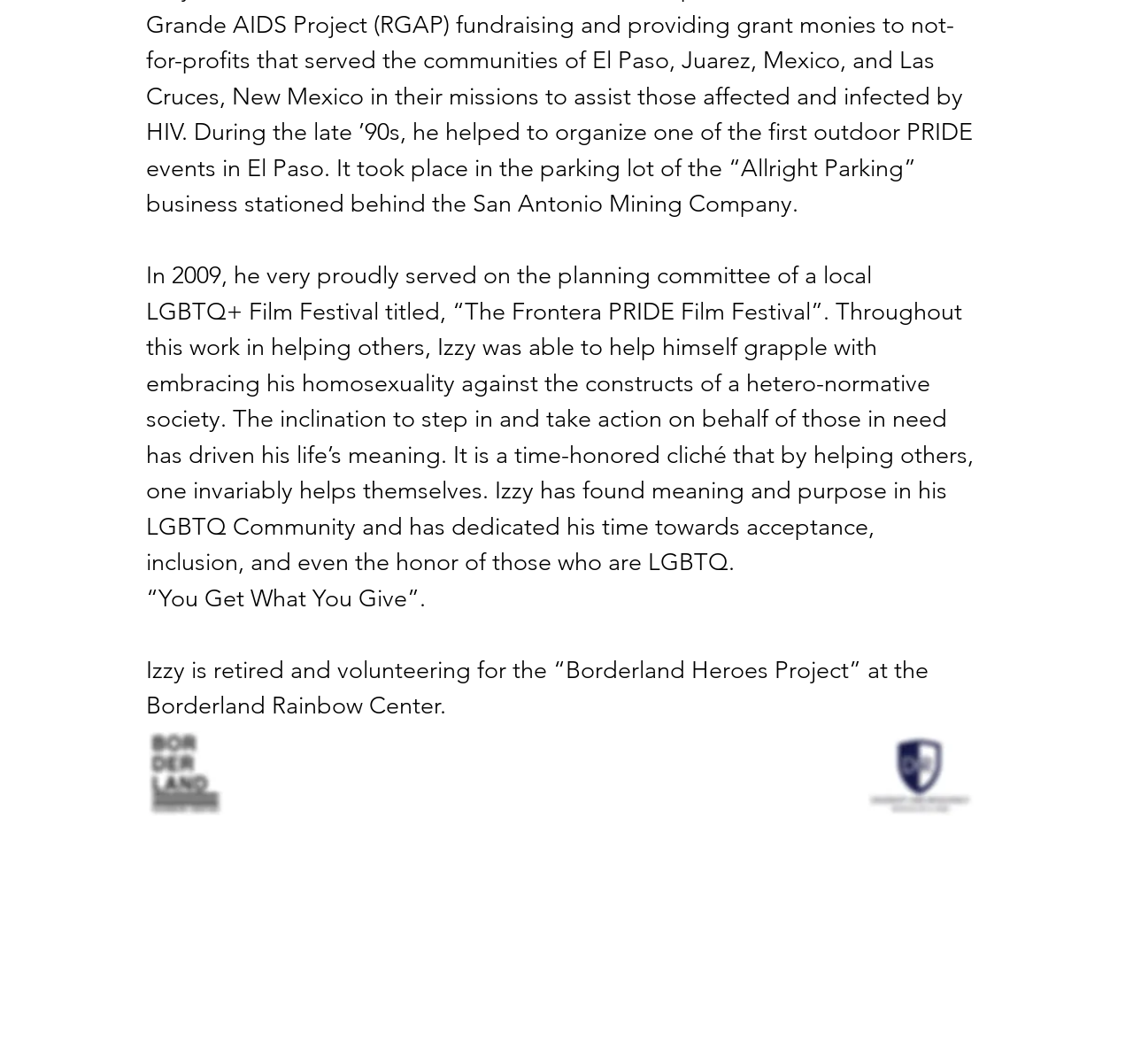Answer the question using only a single word or phrase: 
What is the name of the organization where Izzy is volunteering?

Borderland Rainbow Center